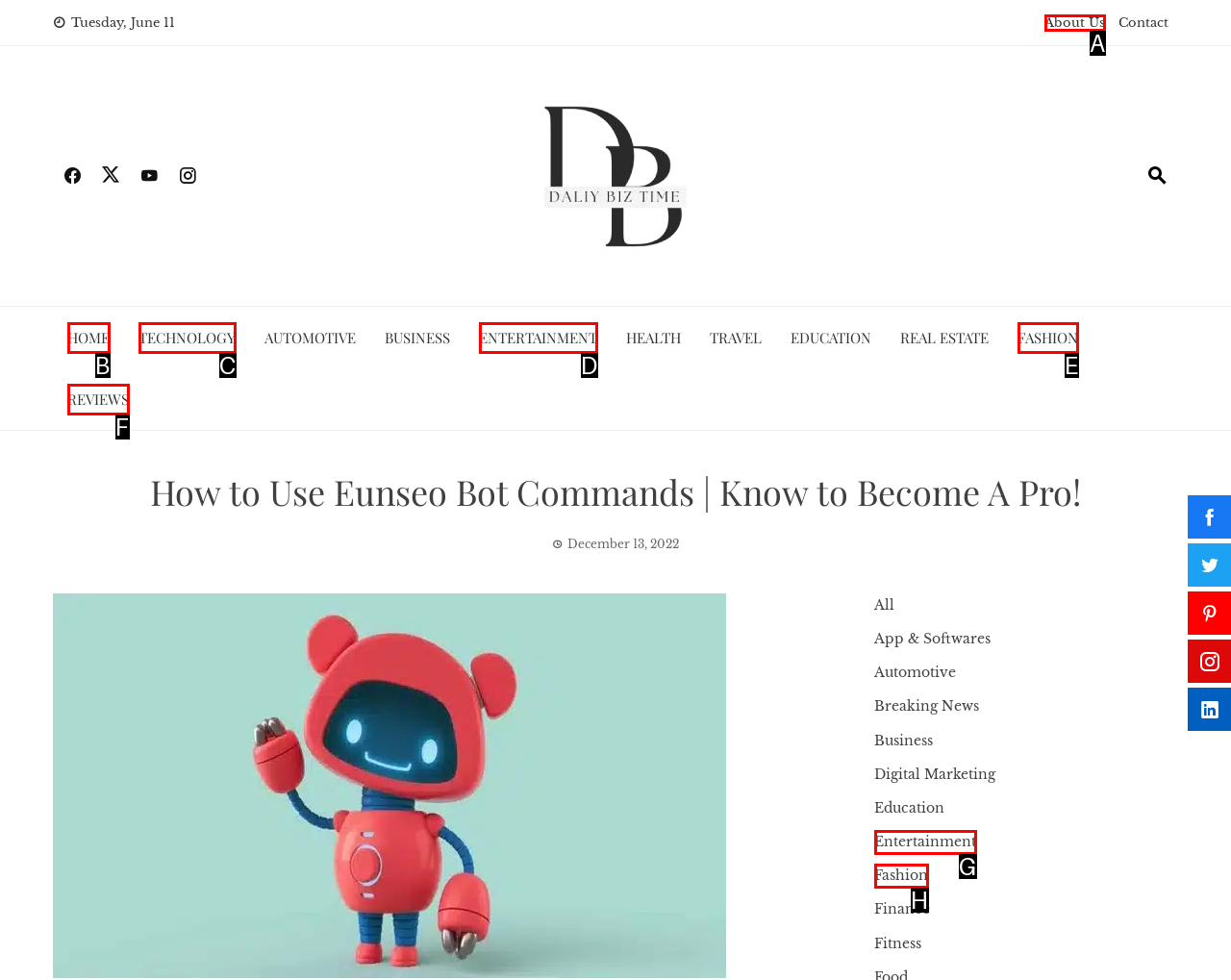Select the HTML element that fits the following description: Reviews
Provide the letter of the matching option.

F